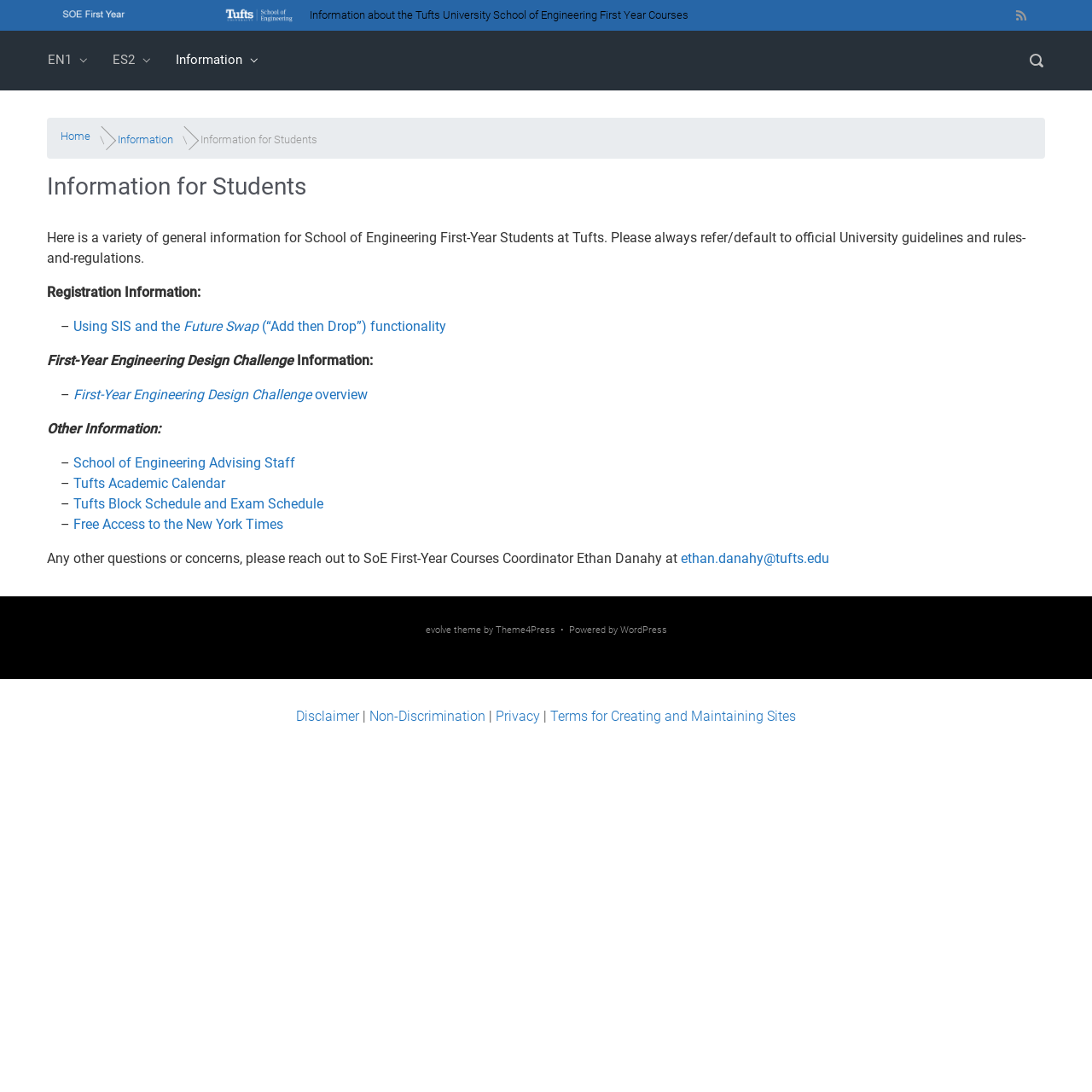Using the elements shown in the image, answer the question comprehensively: What is the functionality mentioned in the context of course registration?

The webpage mentions the use of SIS and the Future Swap ('Add then Drop') functionality in the context of course registration, providing a link to more information on this topic.